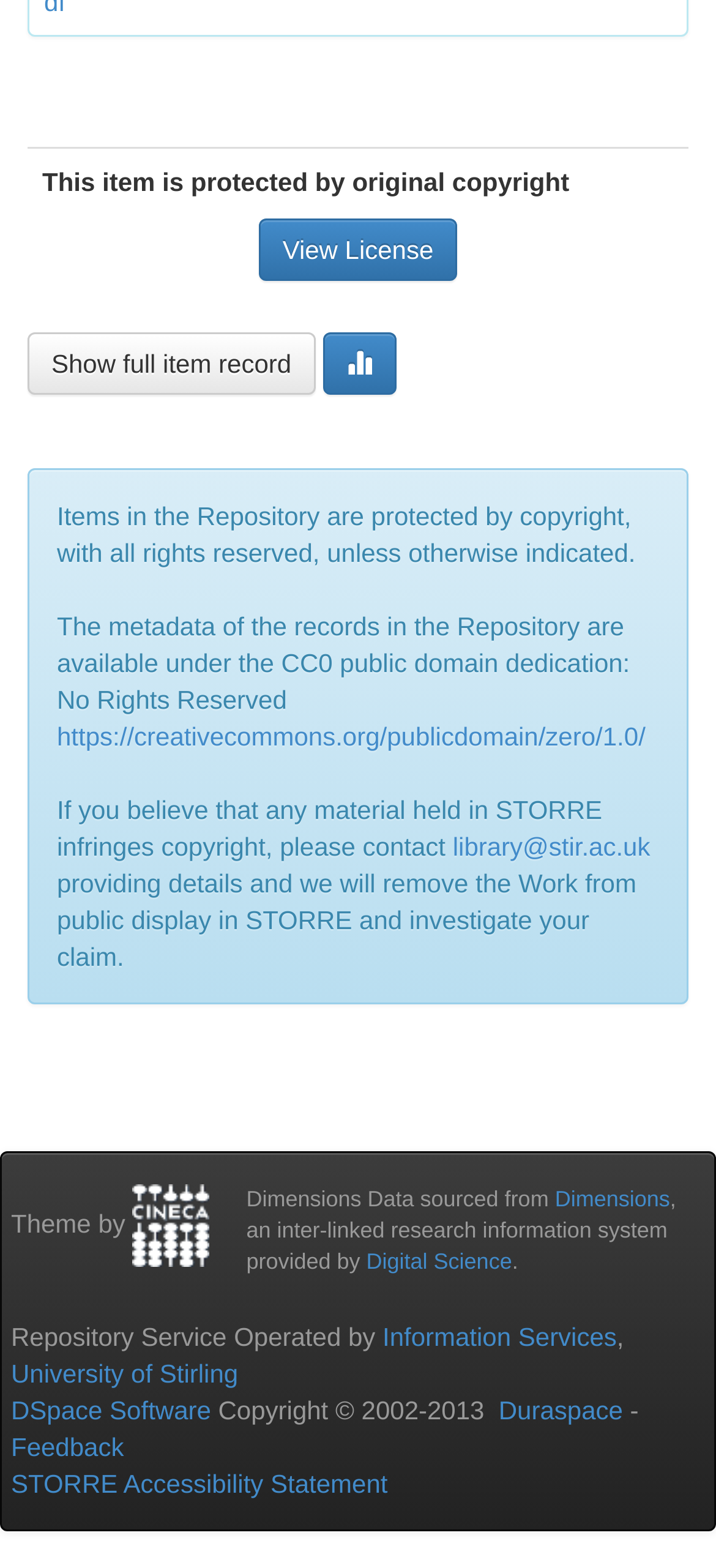Determine the bounding box coordinates for the clickable element to execute this instruction: "View License". Provide the coordinates as four float numbers between 0 and 1, i.e., [left, top, right, bottom].

[0.361, 0.139, 0.639, 0.179]